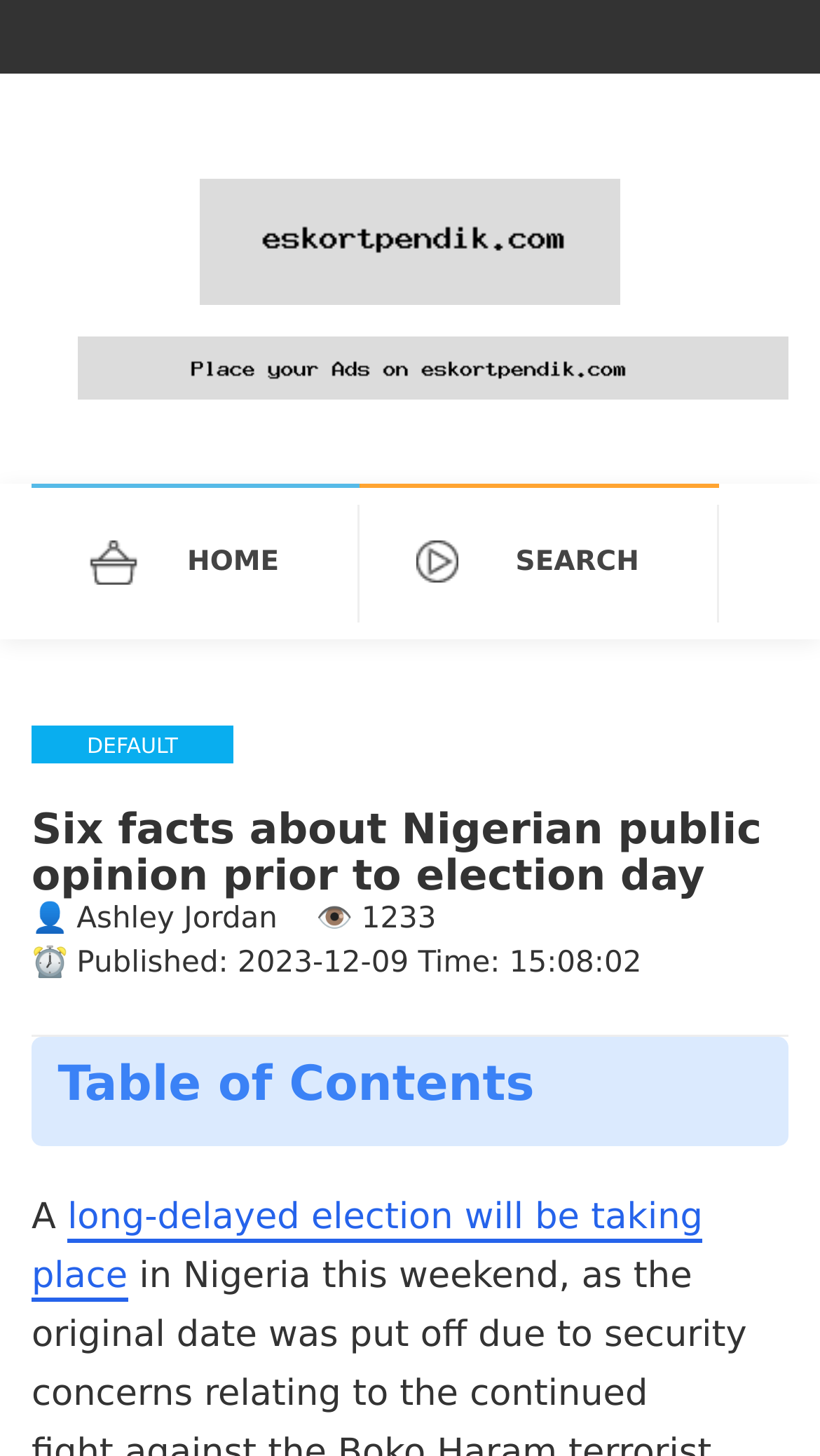Kindly respond to the following question with a single word or a brief phrase: 
What is the date of publication of the article?

2023-12-09